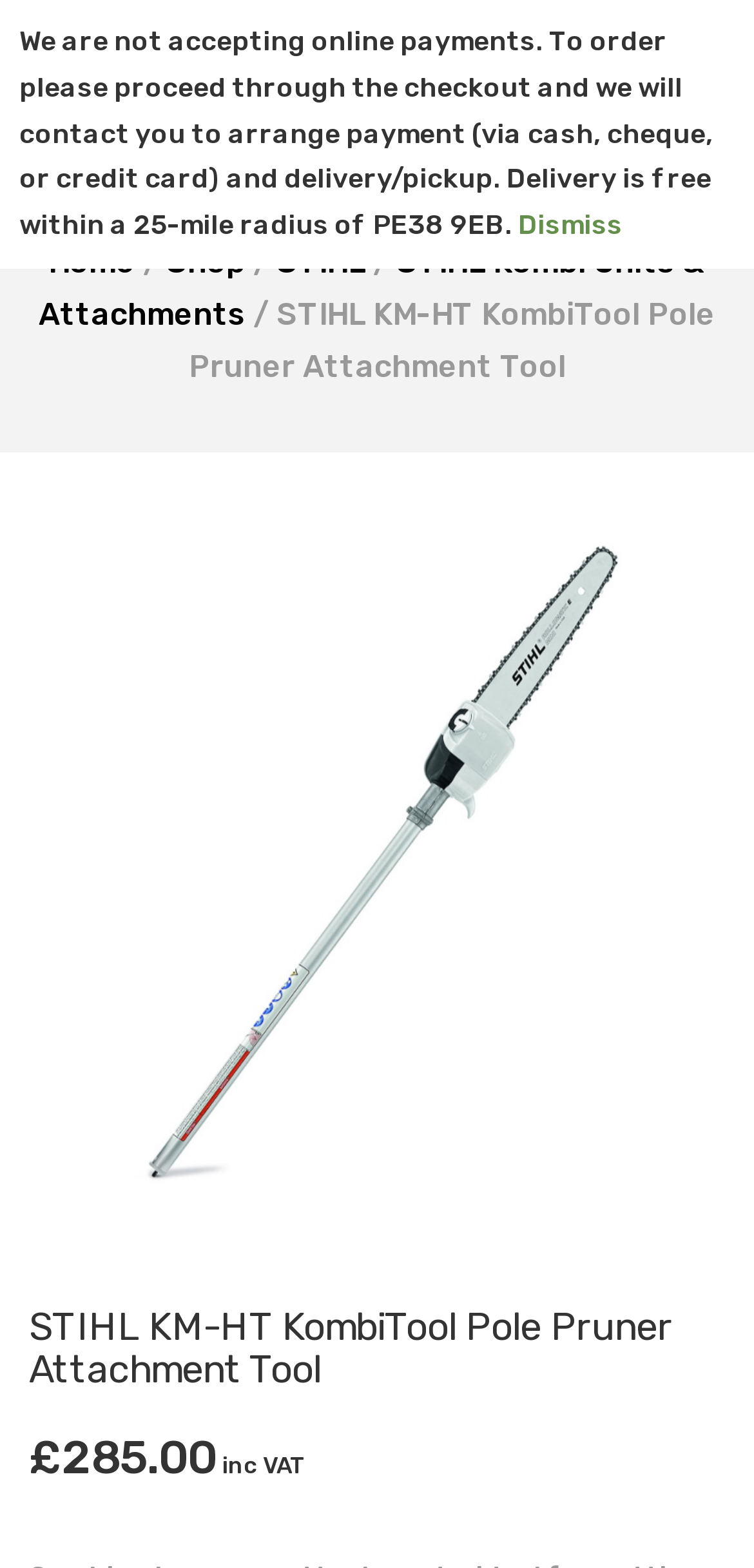Locate the bounding box coordinates of the item that should be clicked to fulfill the instruction: "Click the Post Comment button".

None